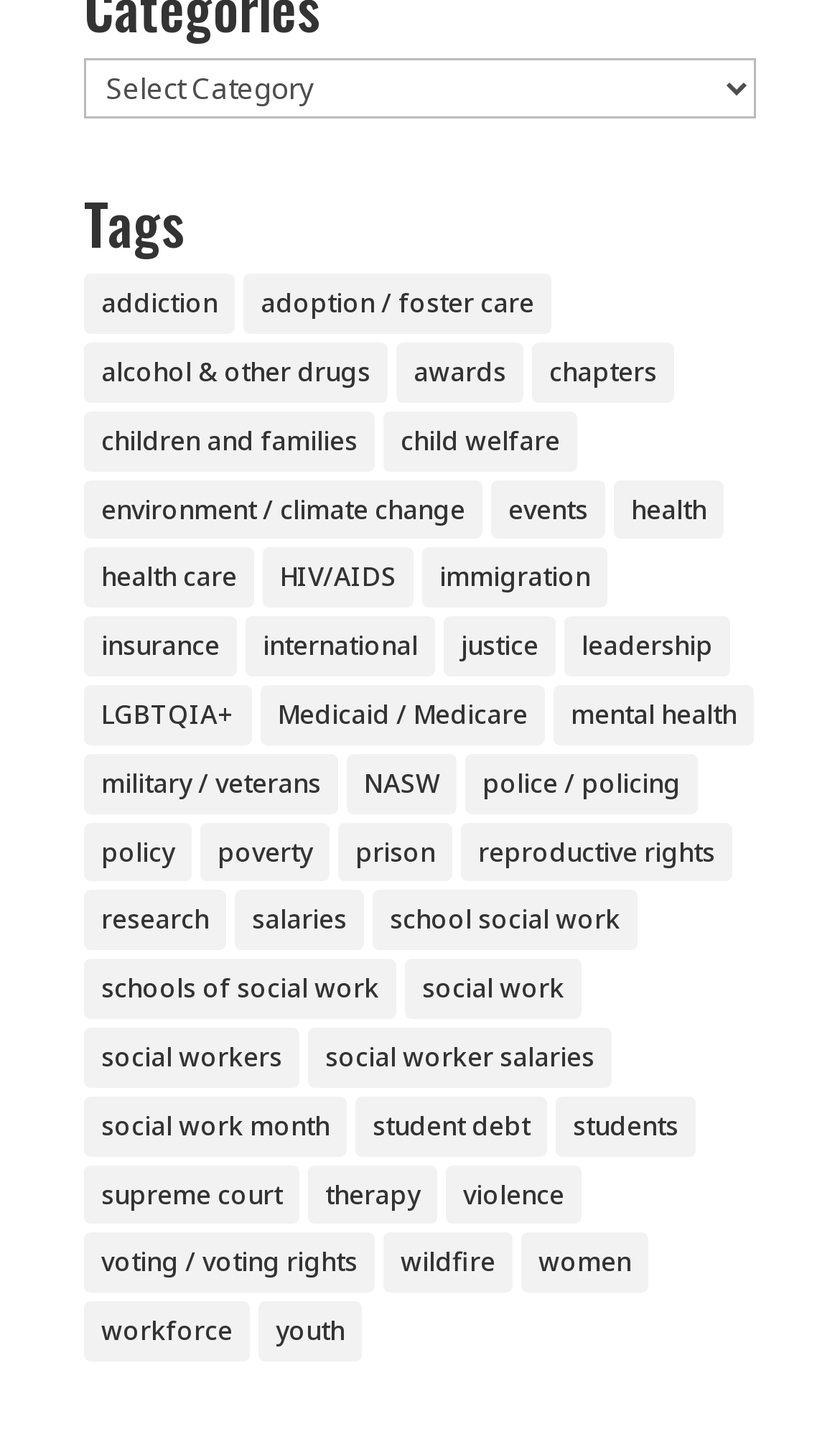What is the category with the fewest items?
Please provide a single word or phrase in response based on the screenshot.

justice